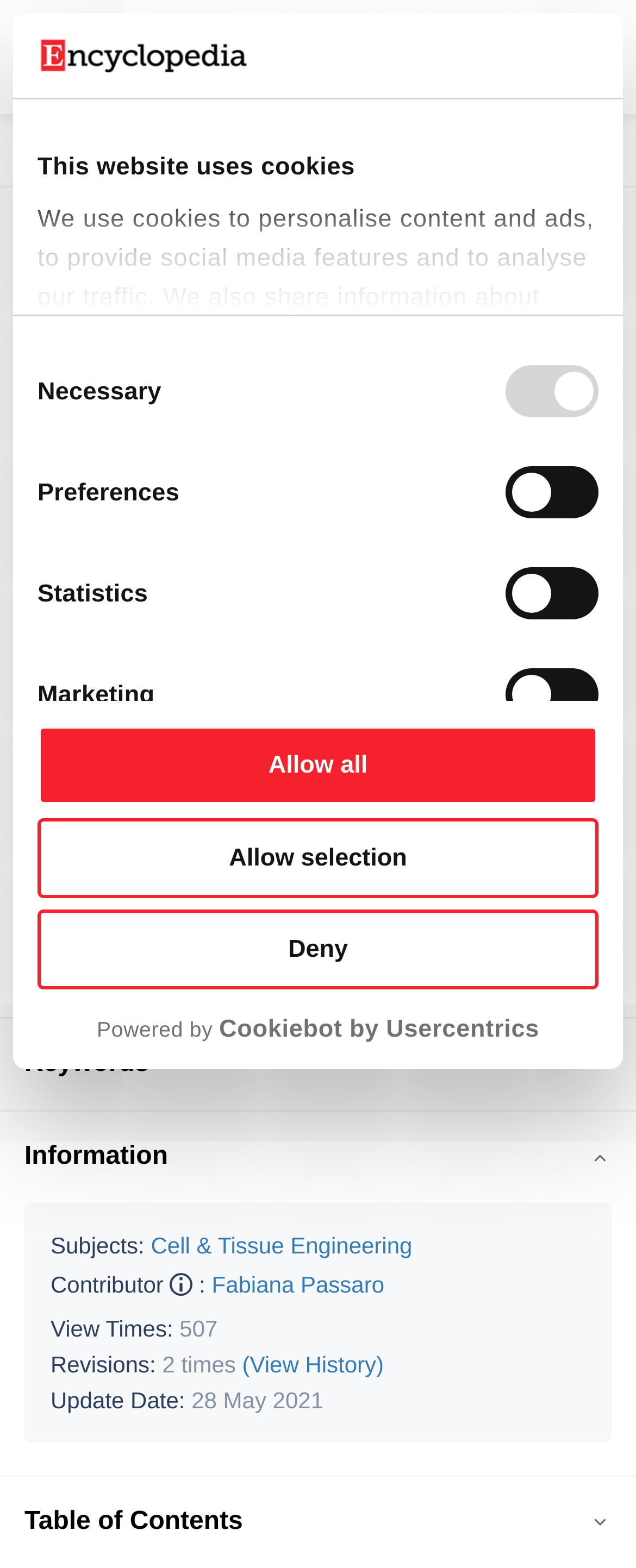What is the topic of the current entry?
Relying on the image, give a concise answer in one word or a brief phrase.

YAP and TAZ Mediators